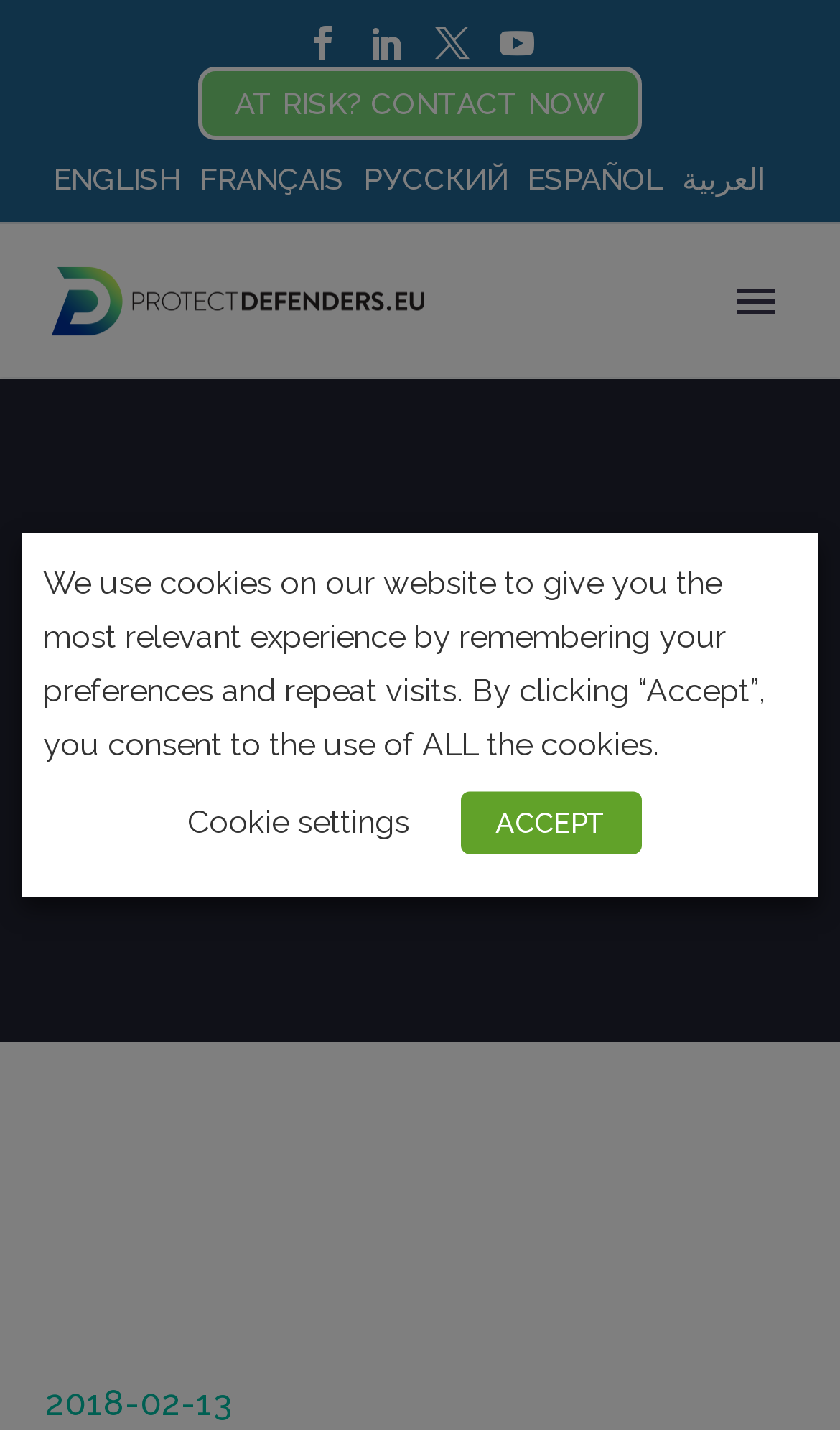Locate the bounding box coordinates of the element's region that should be clicked to carry out the following instruction: "Contact now if at risk". The coordinates need to be four float numbers between 0 and 1, i.e., [left, top, right, bottom].

[0.279, 0.049, 0.721, 0.094]